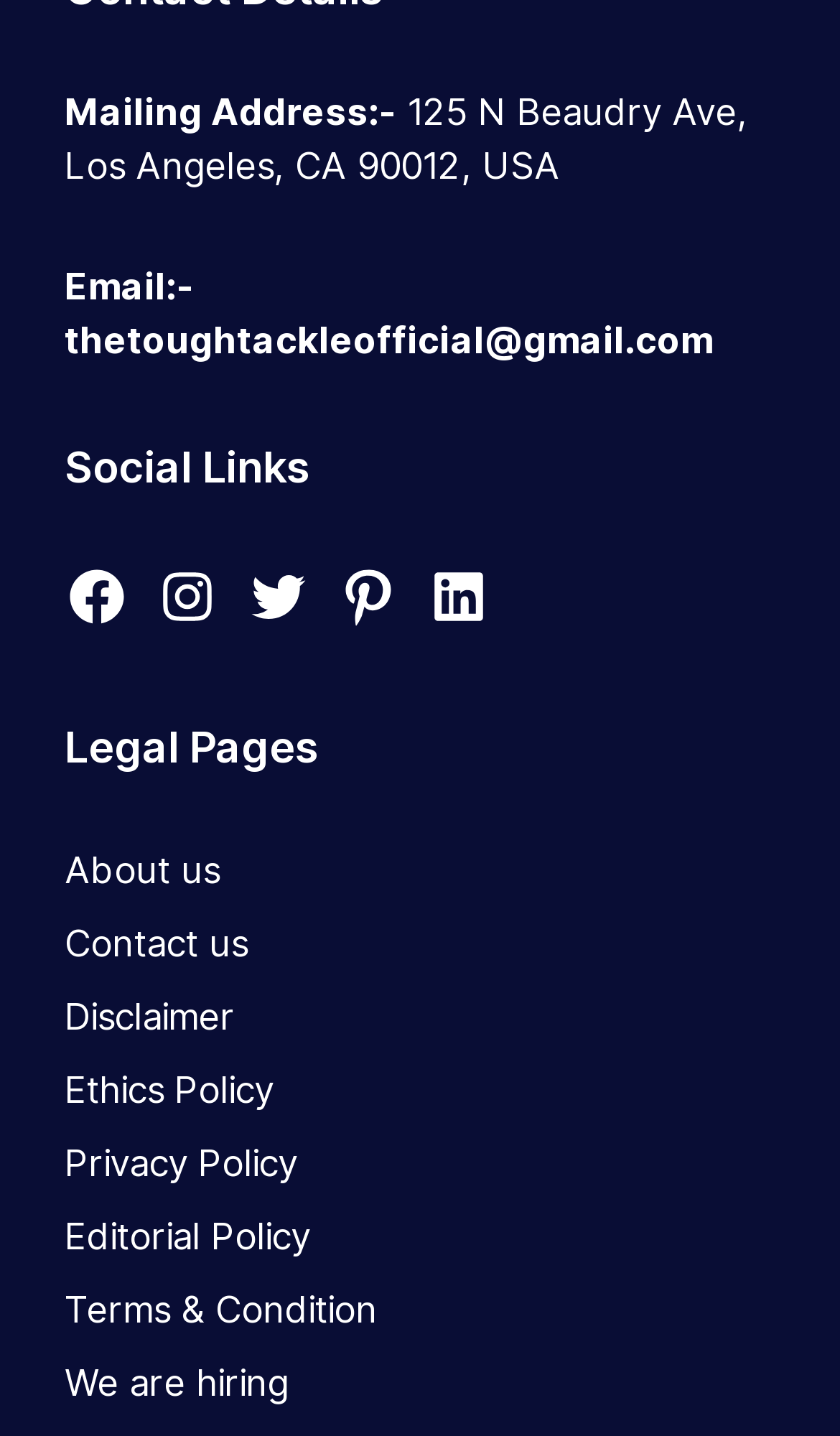How many social links are available?
Give a single word or phrase answer based on the content of the image.

5